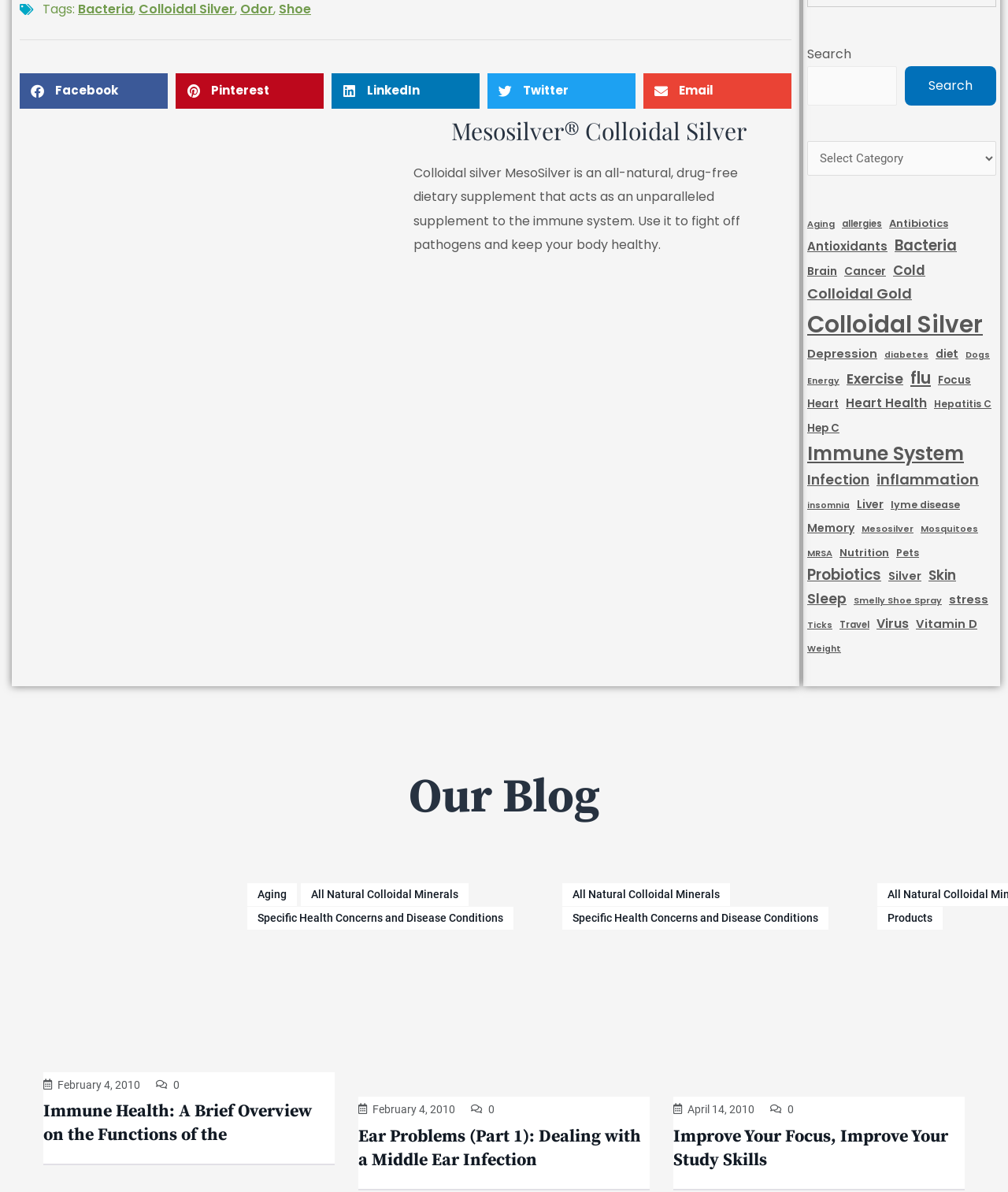Please indicate the bounding box coordinates for the clickable area to complete the following task: "Learn about Immune Health". The coordinates should be specified as four float numbers between 0 and 1, i.e., [left, top, right, bottom].

[0.043, 0.727, 0.332, 0.89]